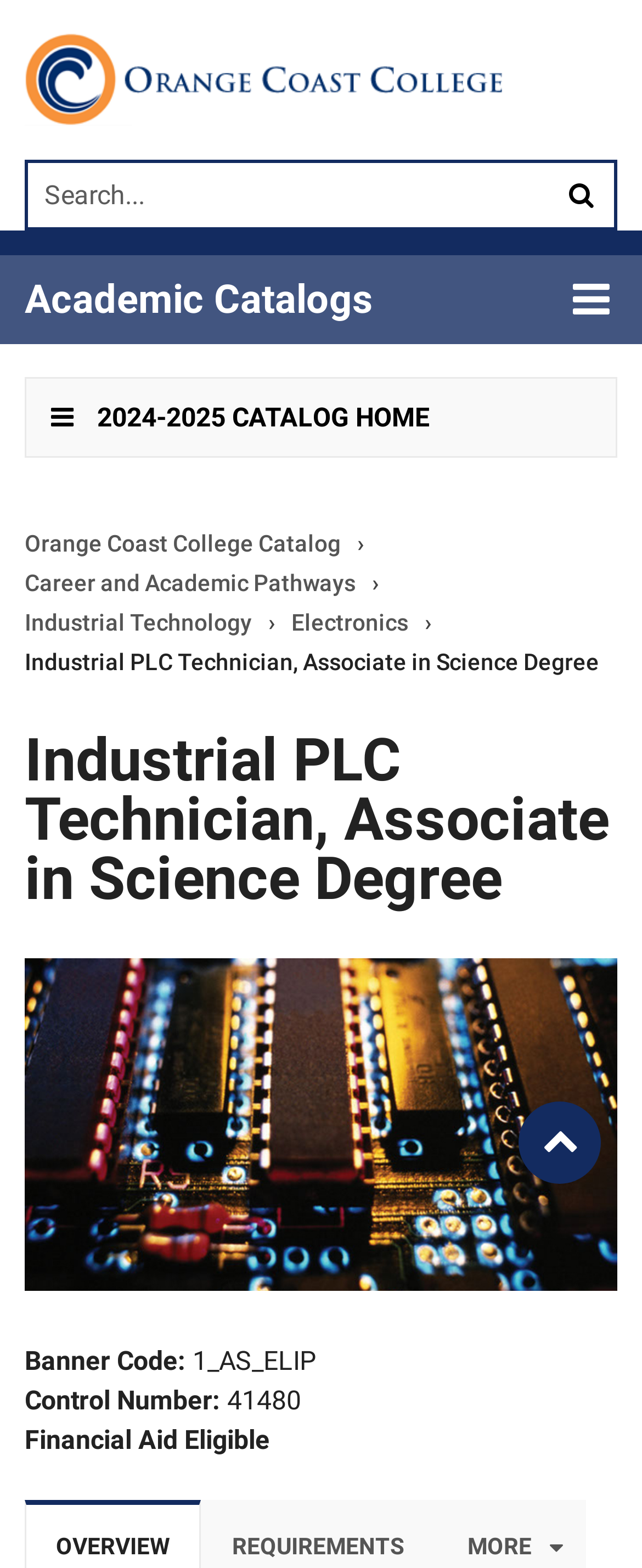Identify the bounding box coordinates of the clickable region required to complete the instruction: "Search catalog". The coordinates should be given as four float numbers within the range of 0 and 1, i.e., [left, top, right, bottom].

[0.044, 0.104, 0.956, 0.145]